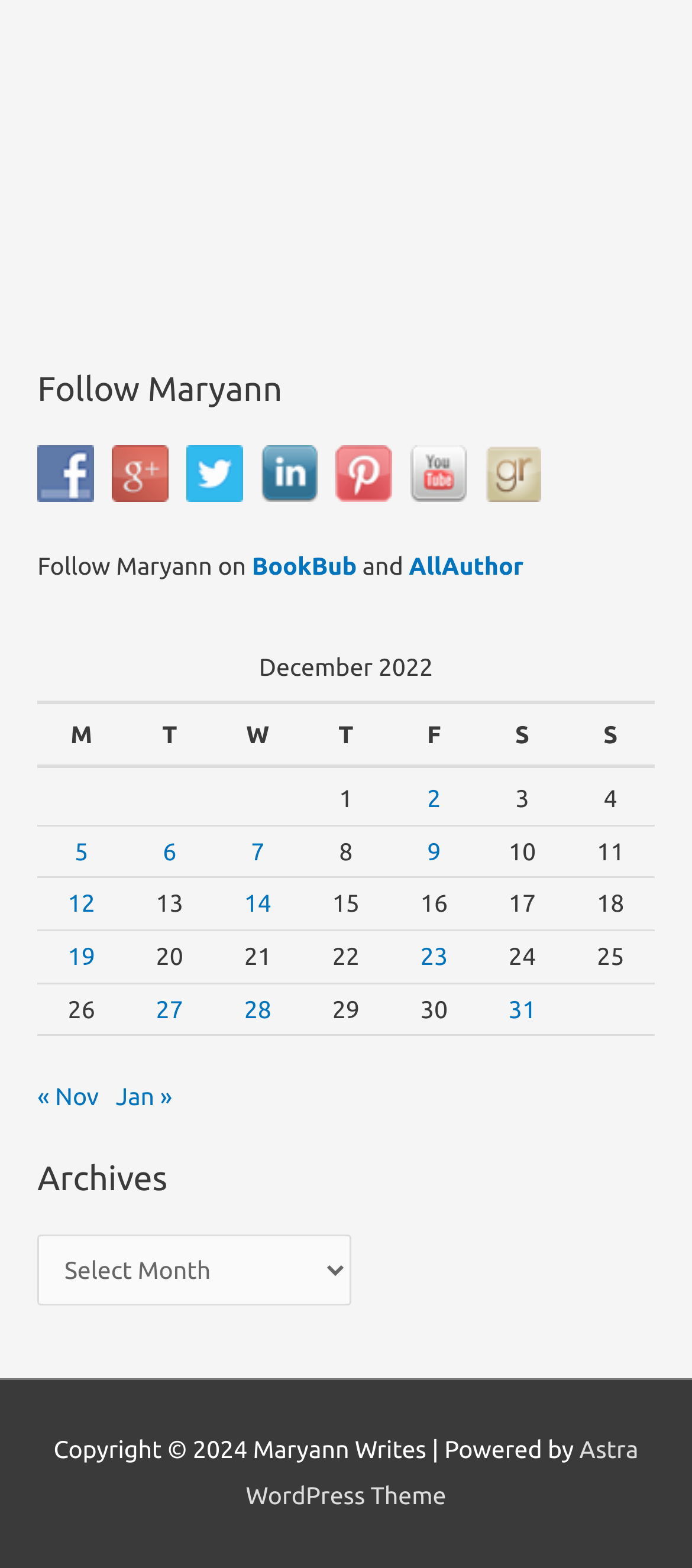Locate the bounding box coordinates of the clickable area needed to fulfill the instruction: "Follow Maryann on BookBub".

[0.364, 0.352, 0.516, 0.37]